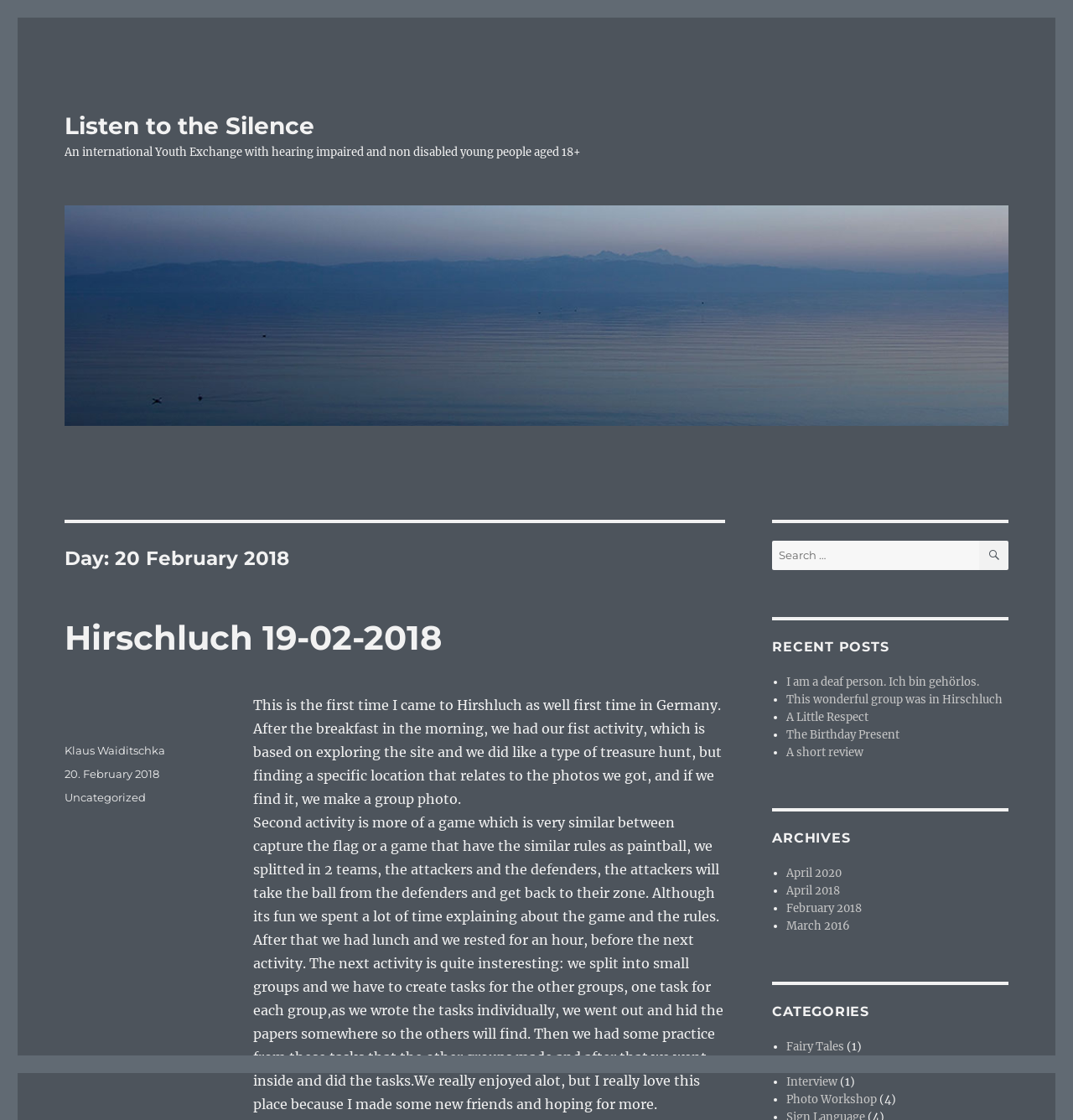Given the element description, predict the bounding box coordinates in the format (top-left x, top-left y, bottom-right x, bottom-right y). Make sure all values are between 0 and 1. Here is the element description: 20. February 201823. February 2018

[0.06, 0.685, 0.149, 0.697]